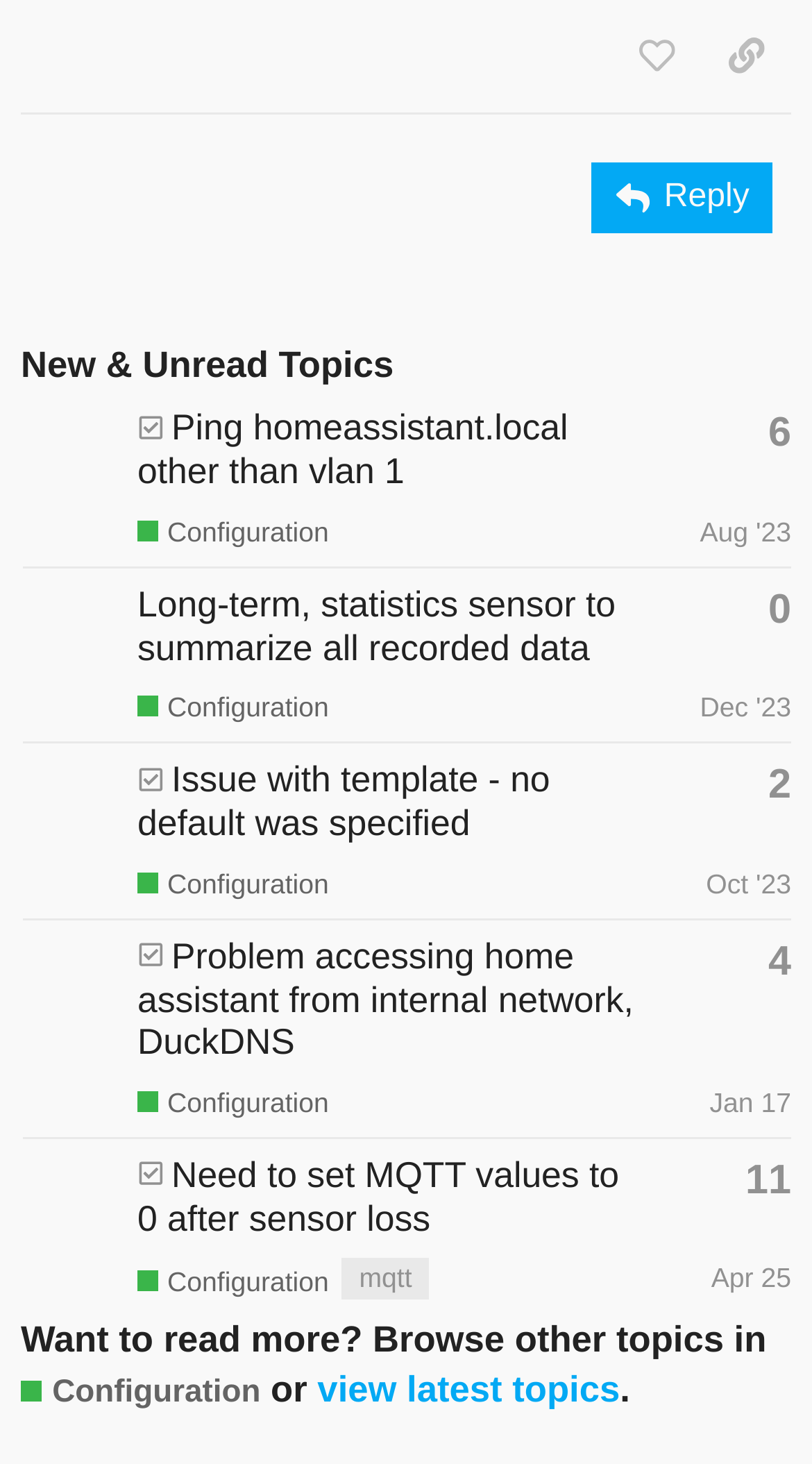Locate the bounding box coordinates of the clickable region to complete the following instruction: "View a topic."

[0.027, 0.278, 0.974, 0.387]